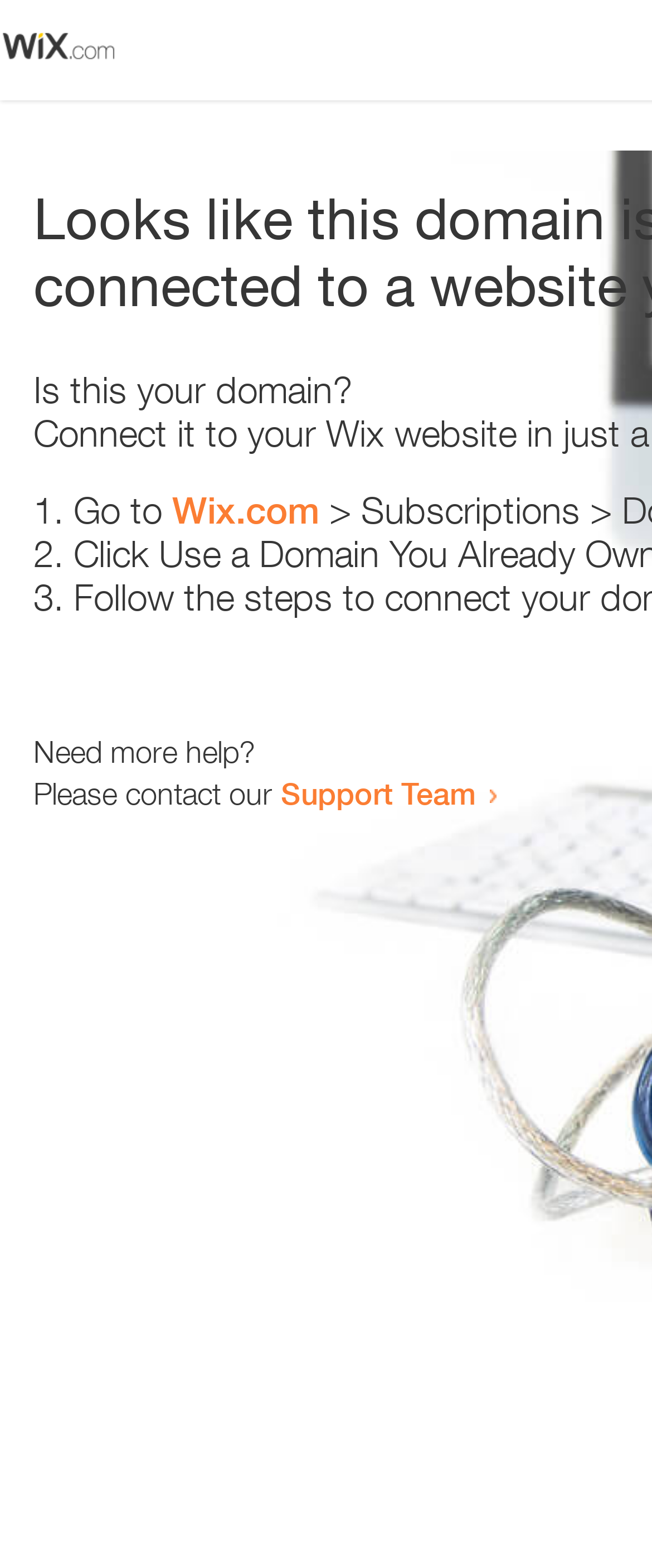Reply to the question with a single word or phrase:
Is there an image on the webpage?

Yes